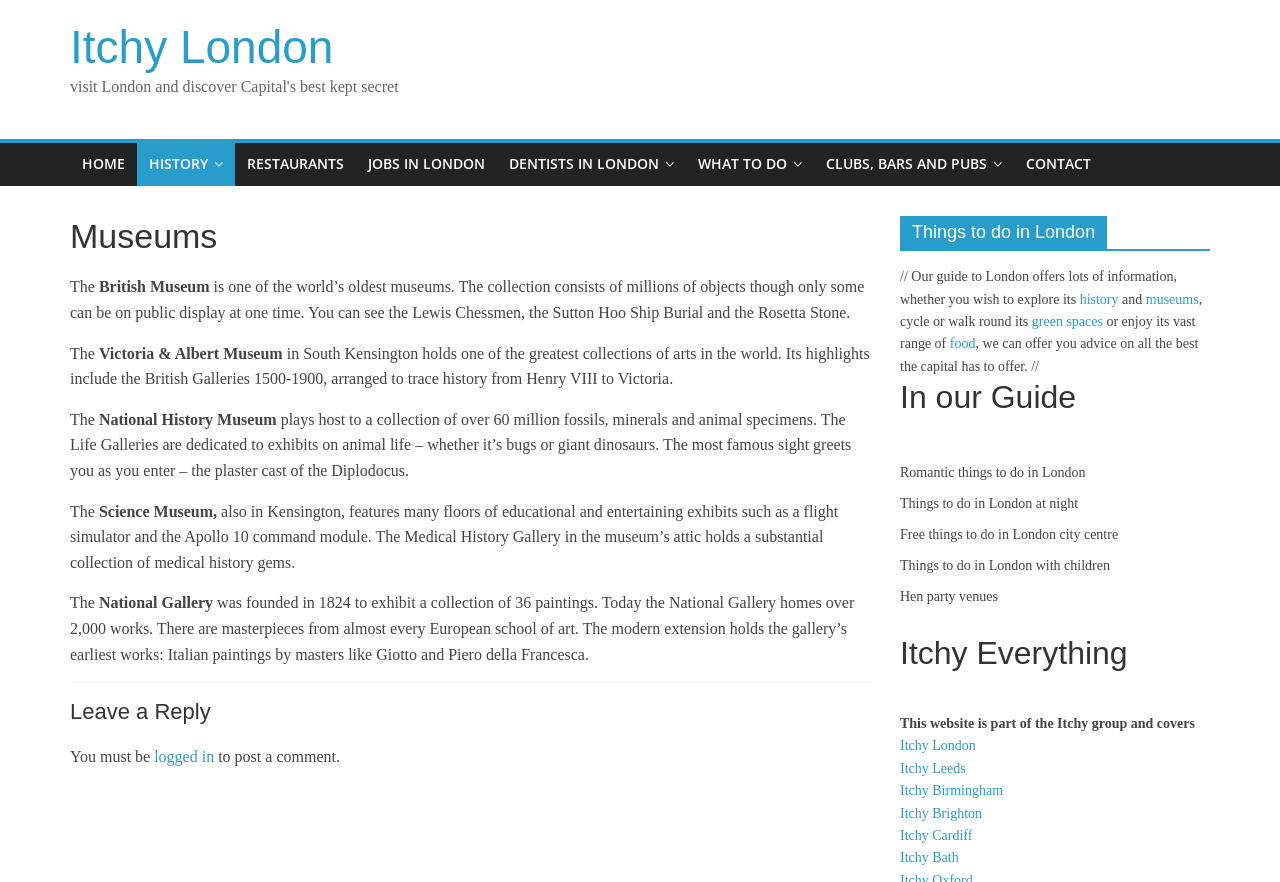What is the name of the museum with a collection of over 60 million fossils?
Carefully analyze the image and provide a detailed answer to the question.

I searched for the text mentioning the number of fossils and found that it is associated with the National History Museum.